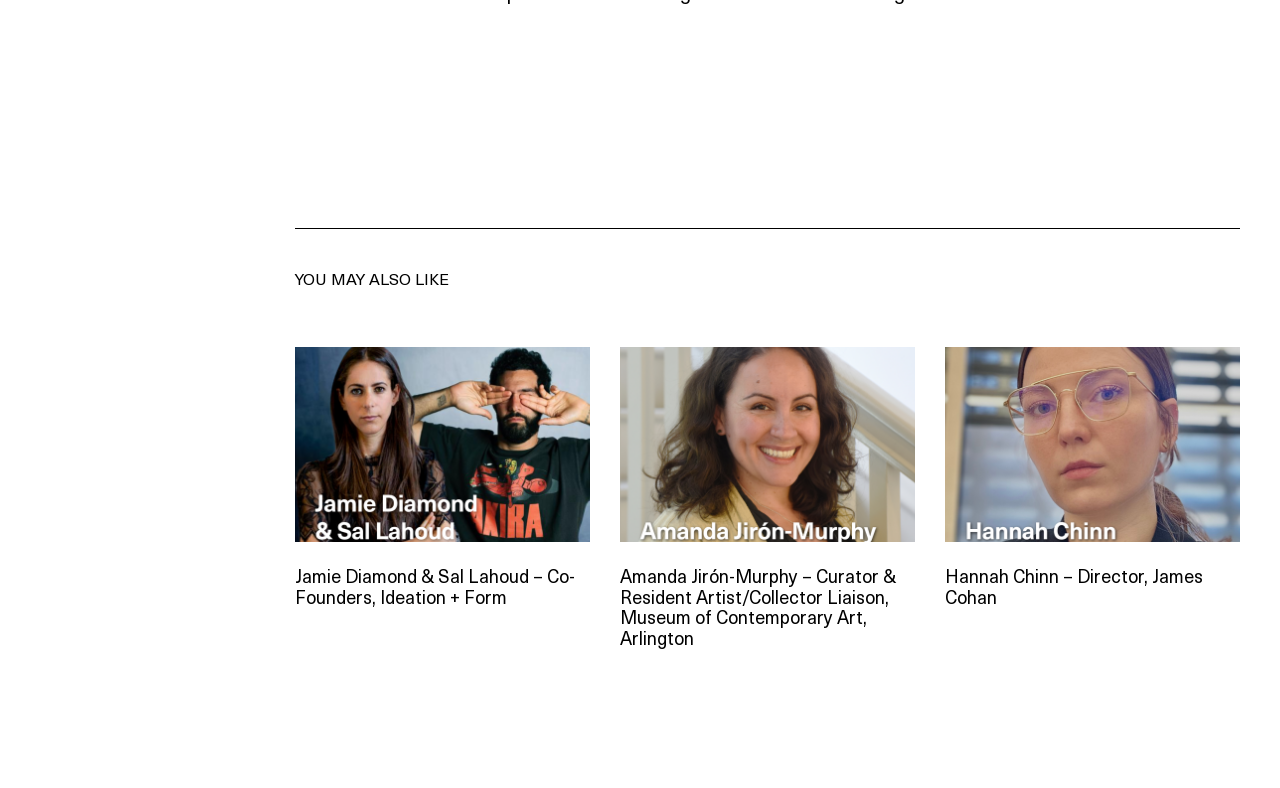How many images are on this webpage?
Using the visual information, reply with a single word or short phrase.

3